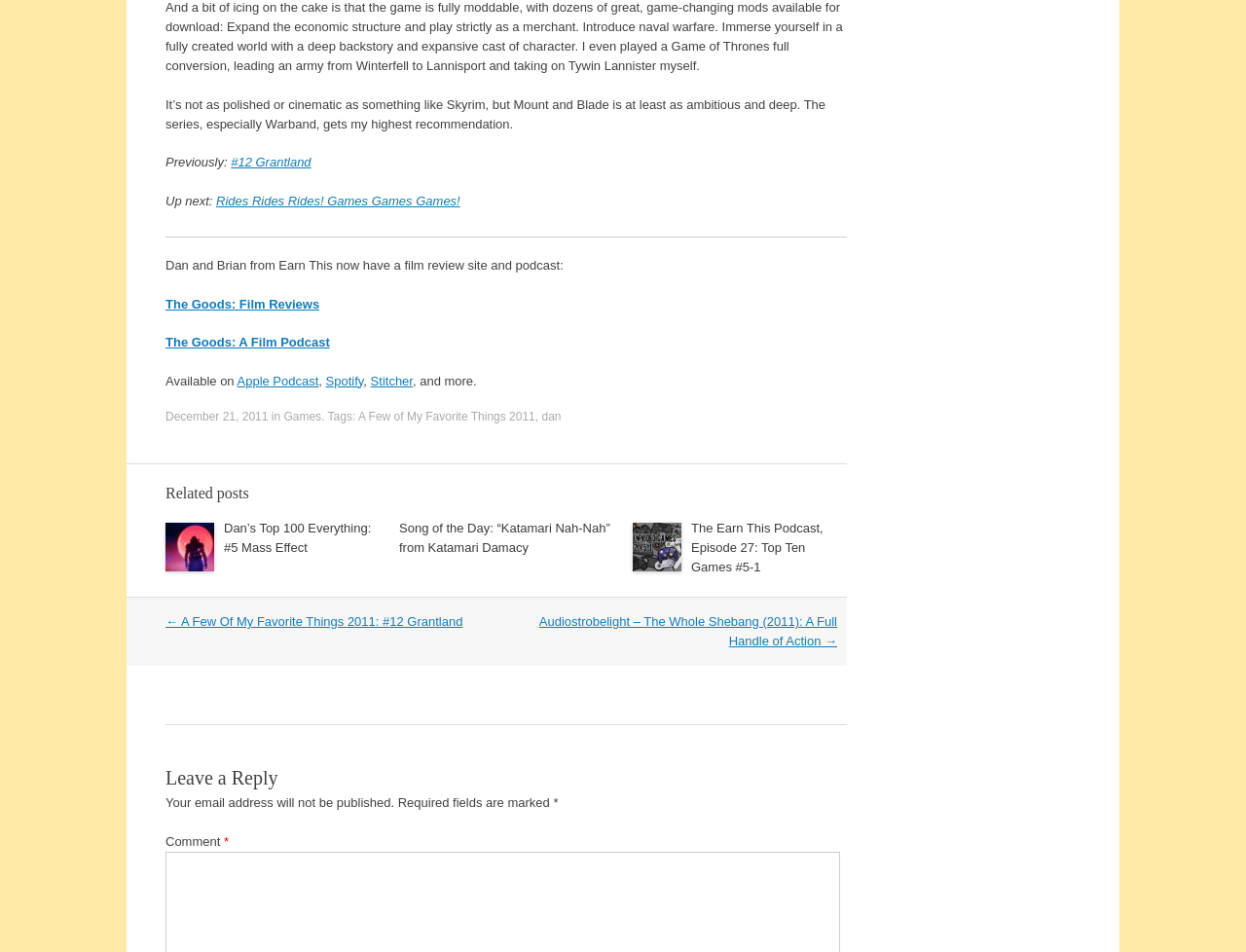Find the bounding box coordinates for the UI element whose description is: "December 21, 2011". The coordinates should be four float numbers between 0 and 1, in the format [left, top, right, bottom].

[0.133, 0.43, 0.215, 0.445]